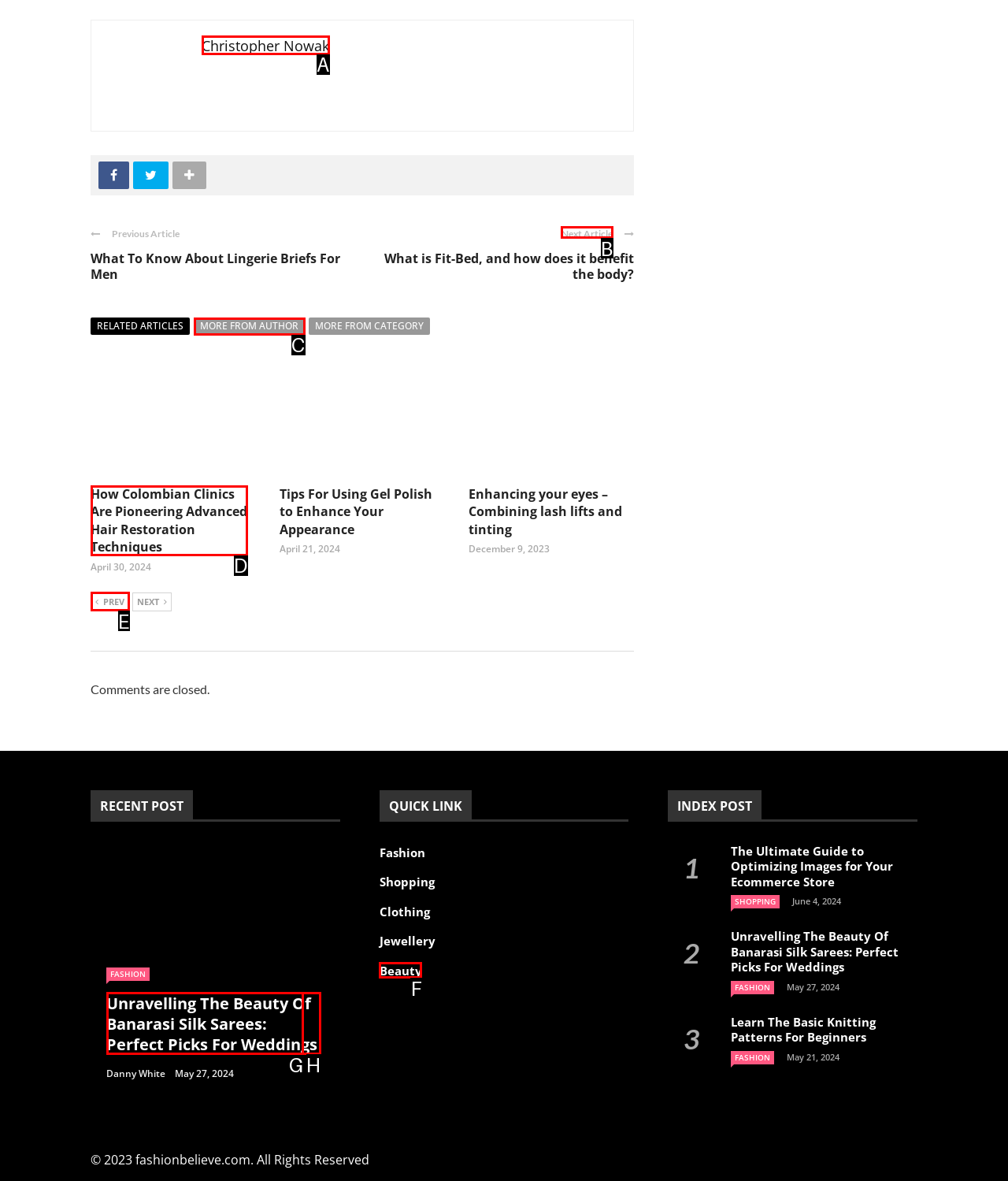Determine the correct UI element to click for this instruction: View the next article. Respond with the letter of the chosen element.

B